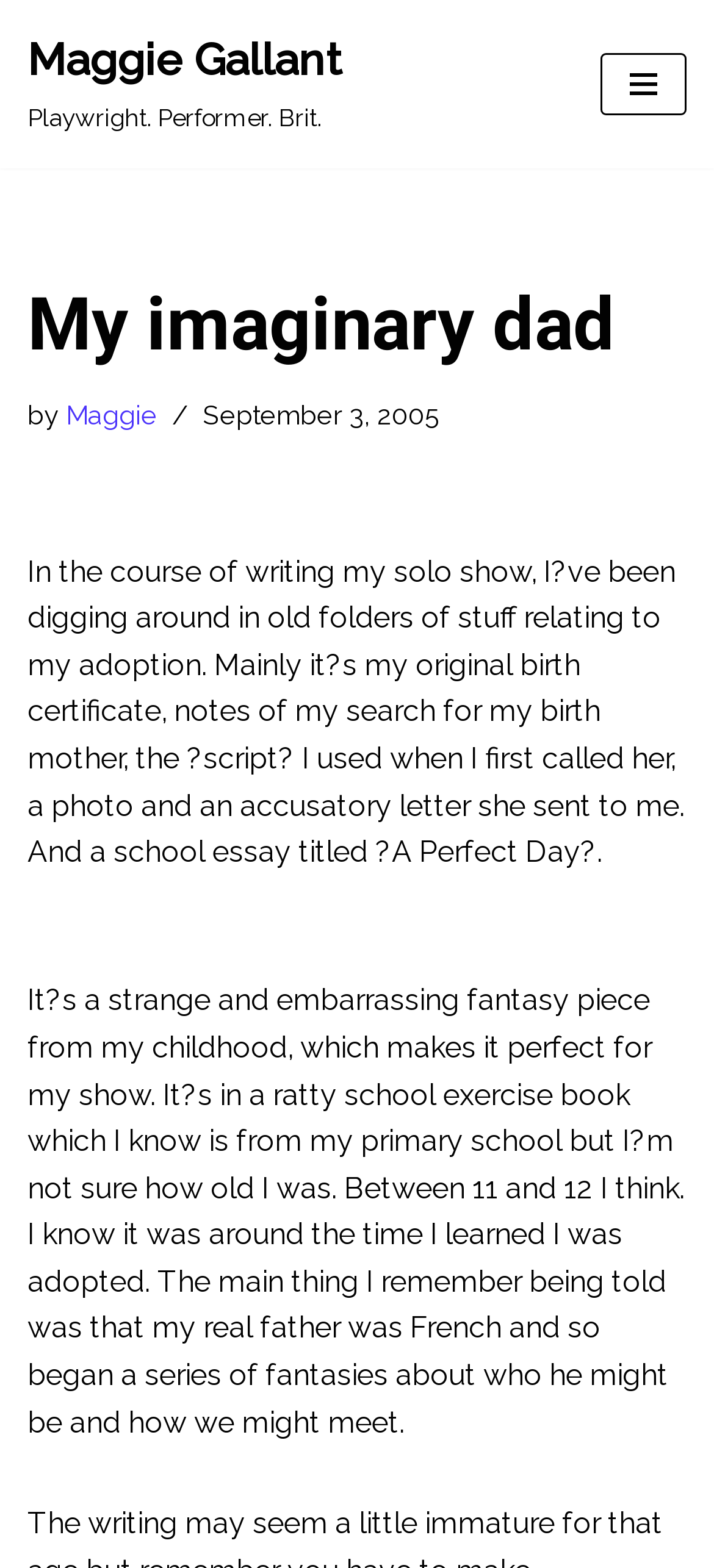Articulate a detailed summary of the webpage's content and design.

The webpage is about Maggie Gallant, a playwright and performer, and her solo show. At the top left, there is a link to skip to the content. Next to it, there is a link to Maggie Gallant's name, accompanied by a brief description "Playwright. Performer. Brit." On the top right, there is a navigation menu button.

Below the navigation menu, the title "My imaginary dad" is prominently displayed, followed by the subtitle "by Maggie" and the date "September 3, 2005". The main content of the page is a personal essay written by Maggie Gallant, where she shares her experience of writing her solo show and digging up old memories related to her adoption. The essay is divided into two paragraphs, with the first one describing the materials she found, including her original birth certificate and a school essay titled "A Perfect Day". The second paragraph is a reflection on her childhood fantasy about her real father, who she was told was French, and how she imagined meeting him.

Throughout the page, the text is arranged in a clear and readable format, with headings and paragraphs neatly organized. There are no images on the page.